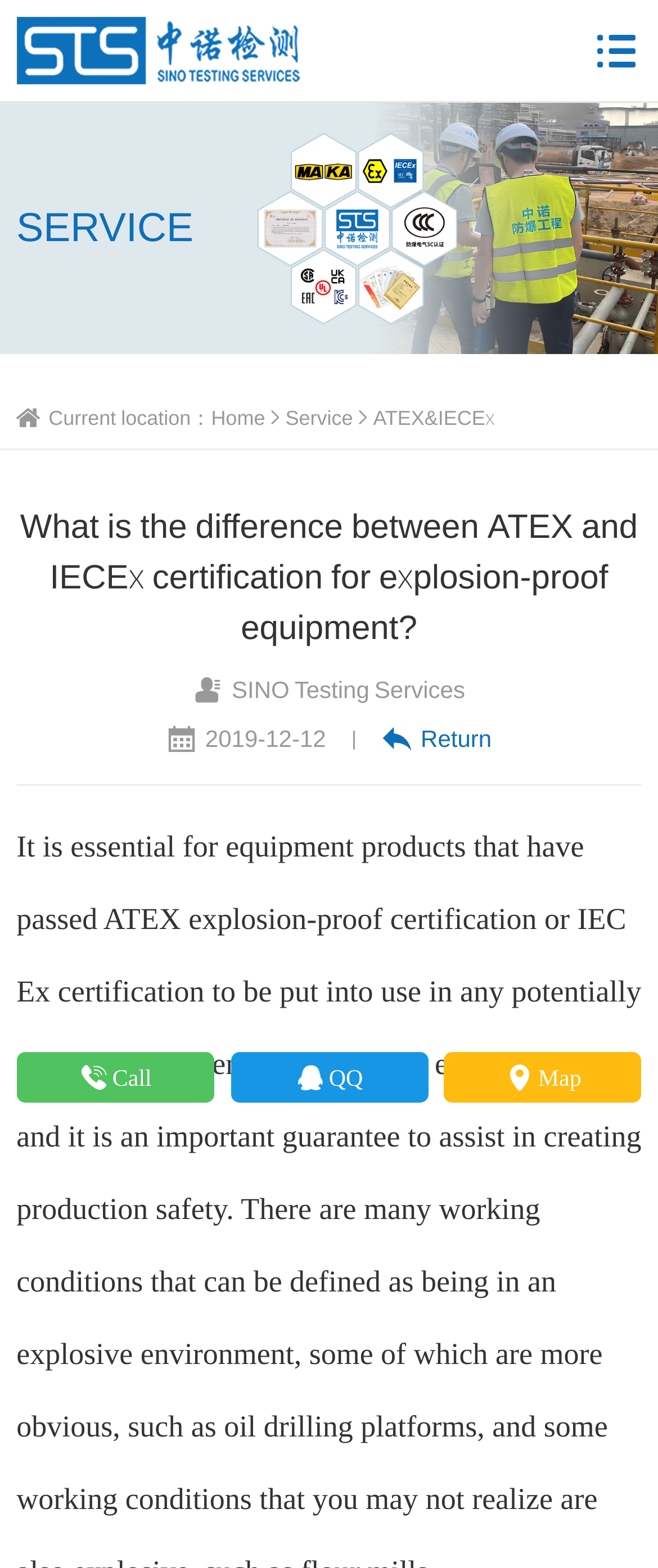How many social media links are there?
Refer to the image and provide a concise answer in one word or phrase.

3